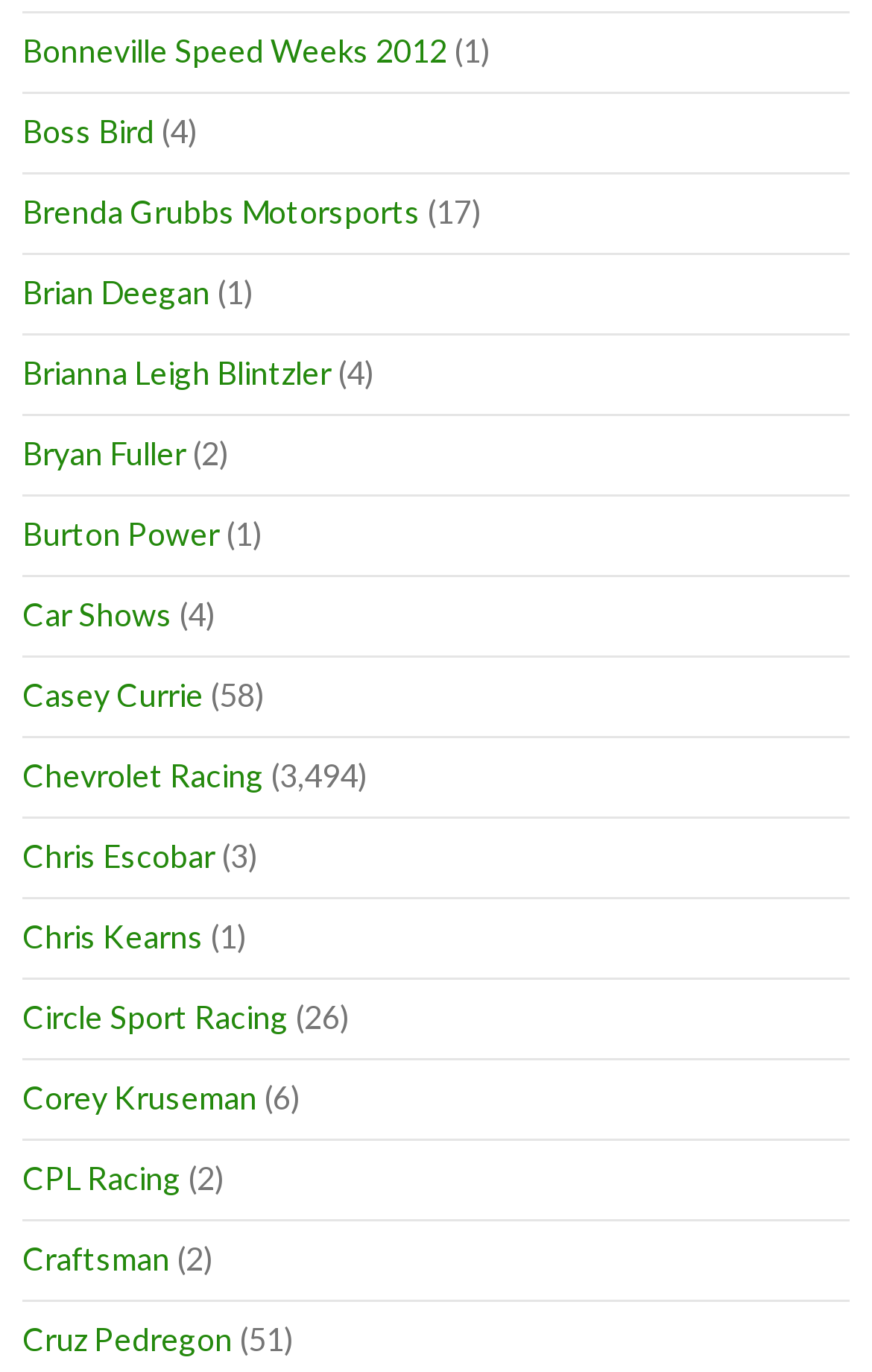Respond with a single word or phrase to the following question:
What is the last link on the webpage?

Cruz Pedregon